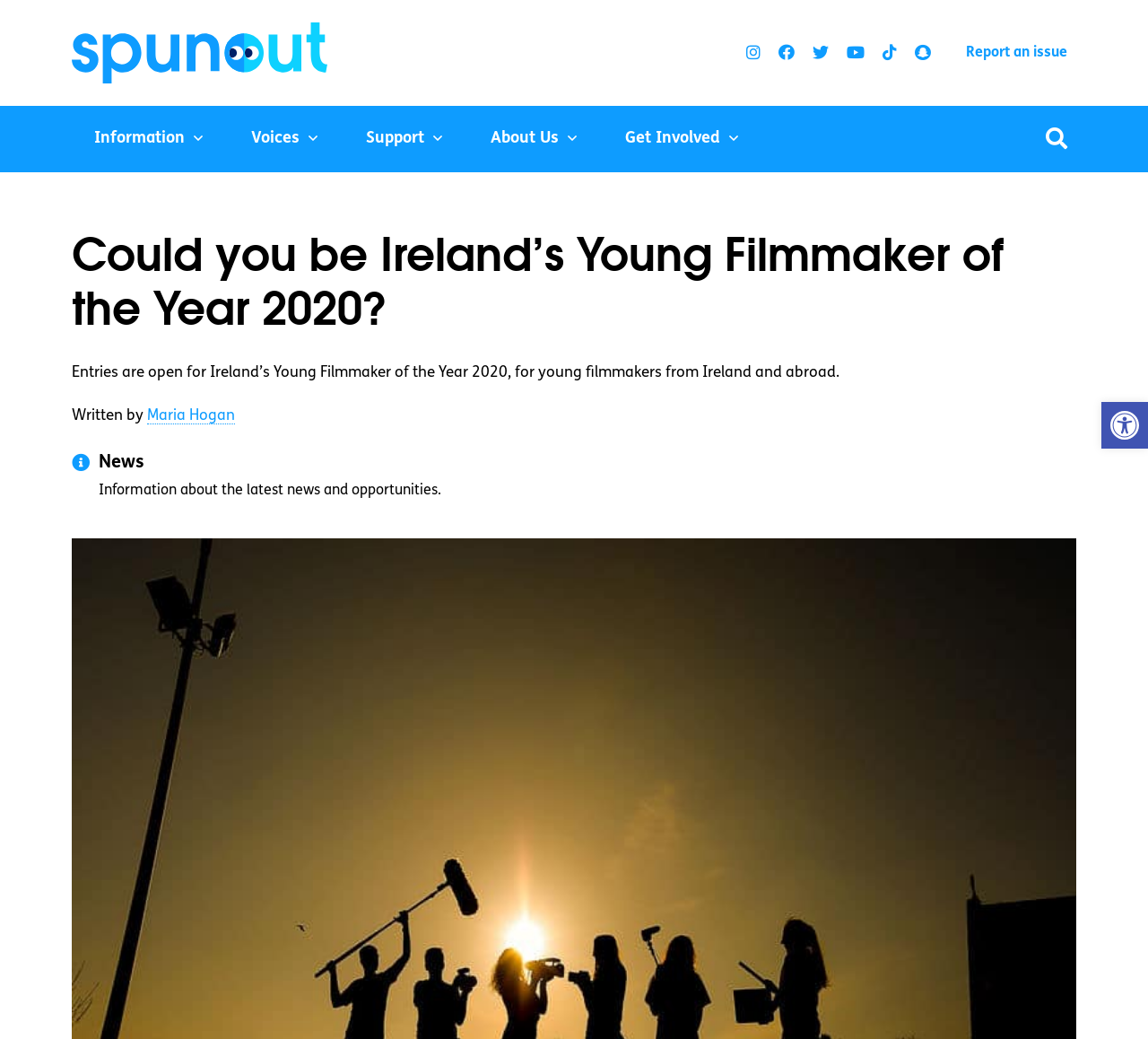From the webpage screenshot, identify the region described by Get Involved. Provide the bounding box coordinates as (top-left x, top-left y, bottom-right x, bottom-right y), with each value being a floating point number between 0 and 1.

[0.525, 0.102, 0.662, 0.166]